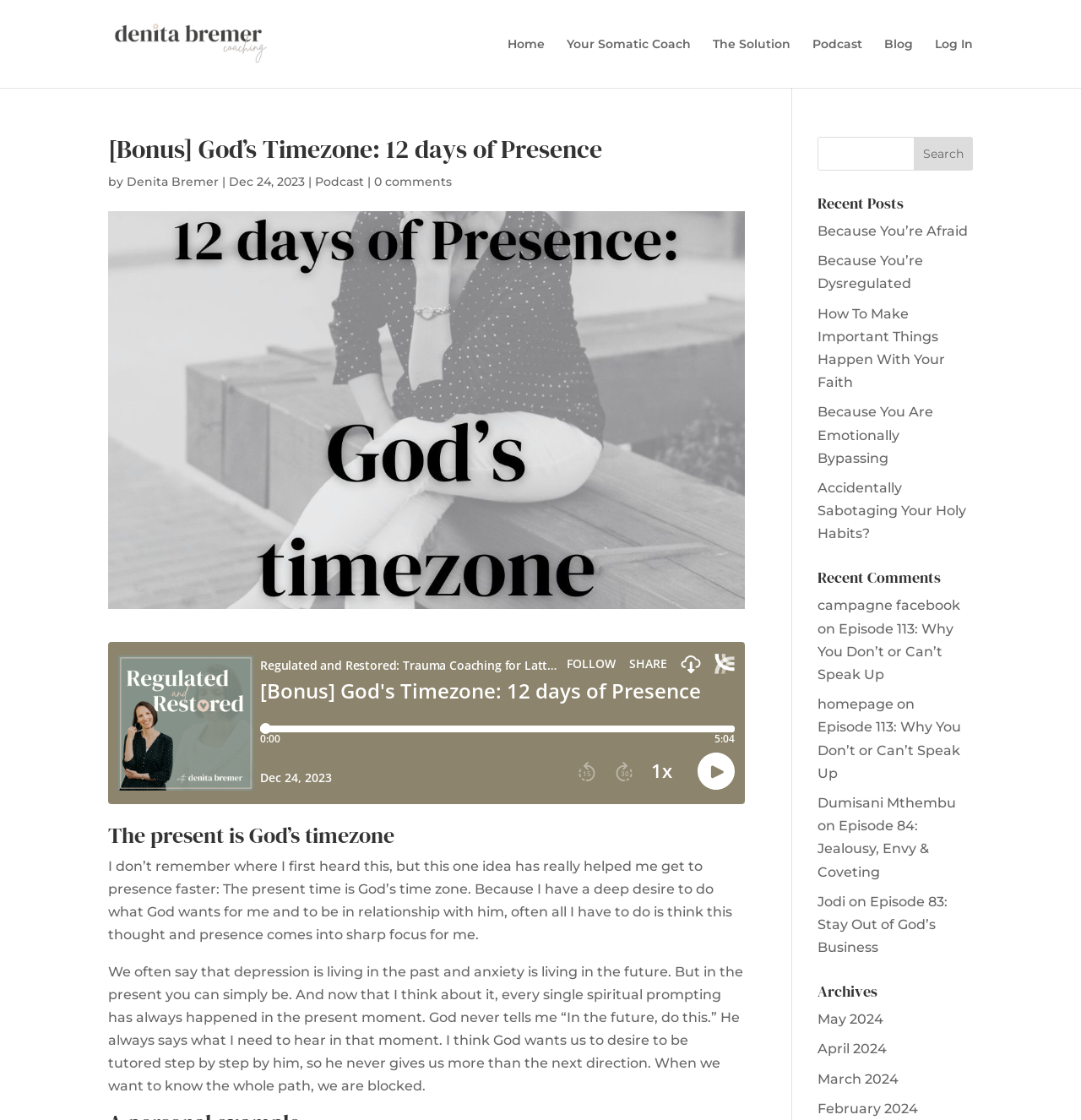Locate the bounding box coordinates of the element that should be clicked to execute the following instruction: "View archives for May 2024".

[0.756, 0.903, 0.817, 0.917]